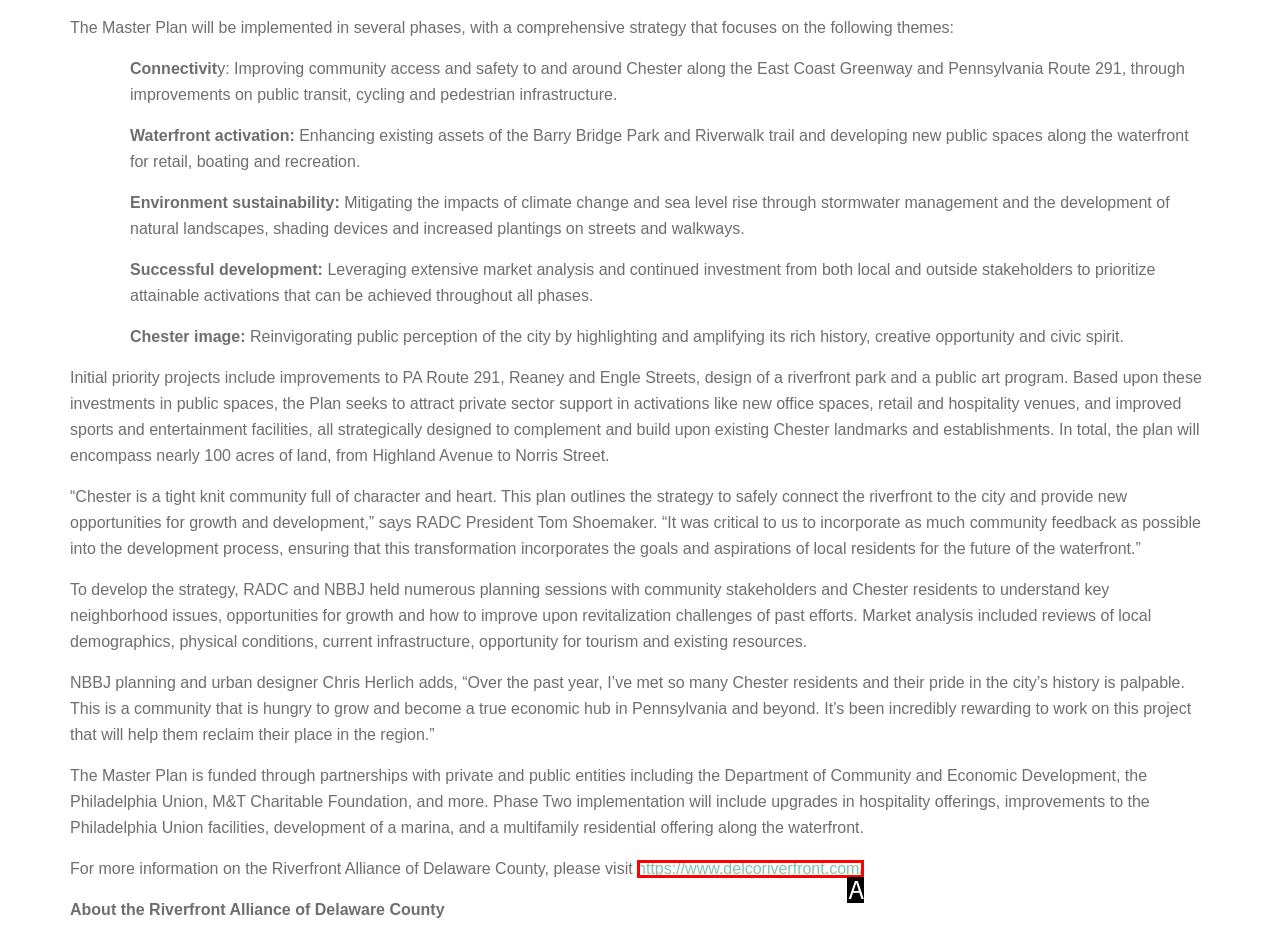Select the letter of the HTML element that best fits the description: https://www.delcoriverfront.com/
Answer with the corresponding letter from the provided choices.

A